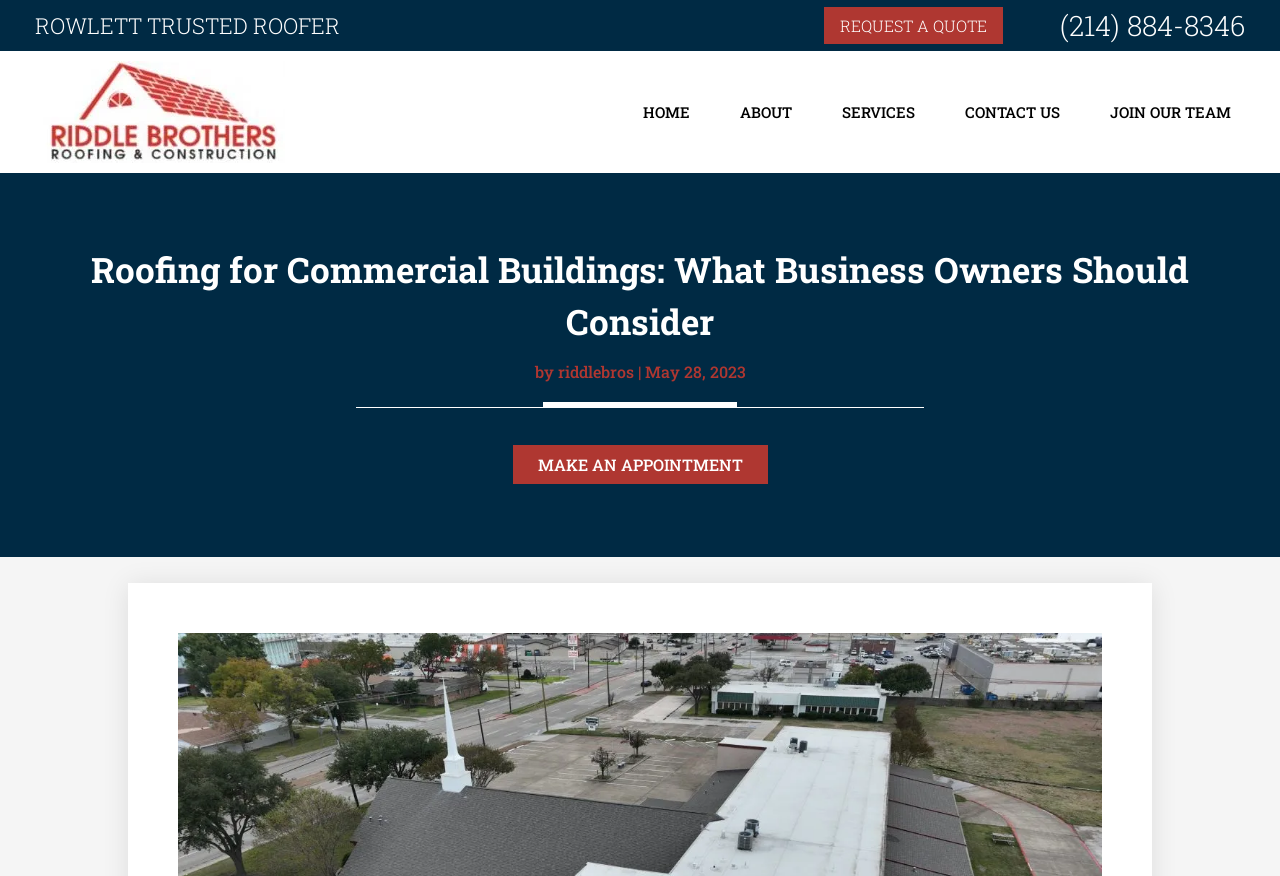Pinpoint the bounding box coordinates of the clickable element to carry out the following instruction: "go to home page."

[0.502, 0.058, 0.539, 0.197]